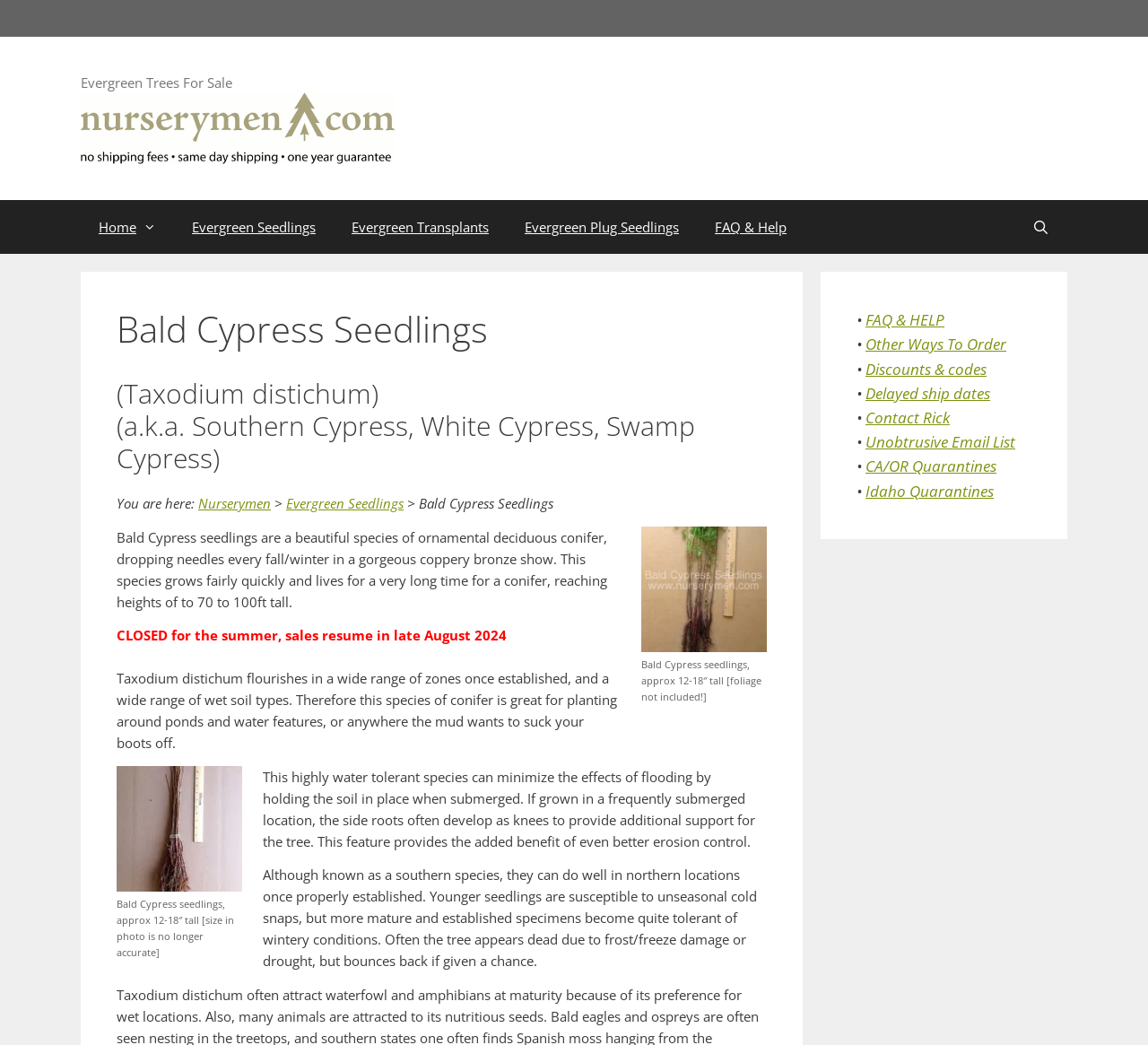Using the information in the image, give a detailed answer to the following question: What is the height range of Bald Cypress trees?

According to the webpage content, specifically the sentence 'This species grows fairly quickly and lives for a very long time for a conifer, reaching heights of to 70 to 100ft tall.', it can be determined that the height range of Bald Cypress trees is between 70 and 100 feet.